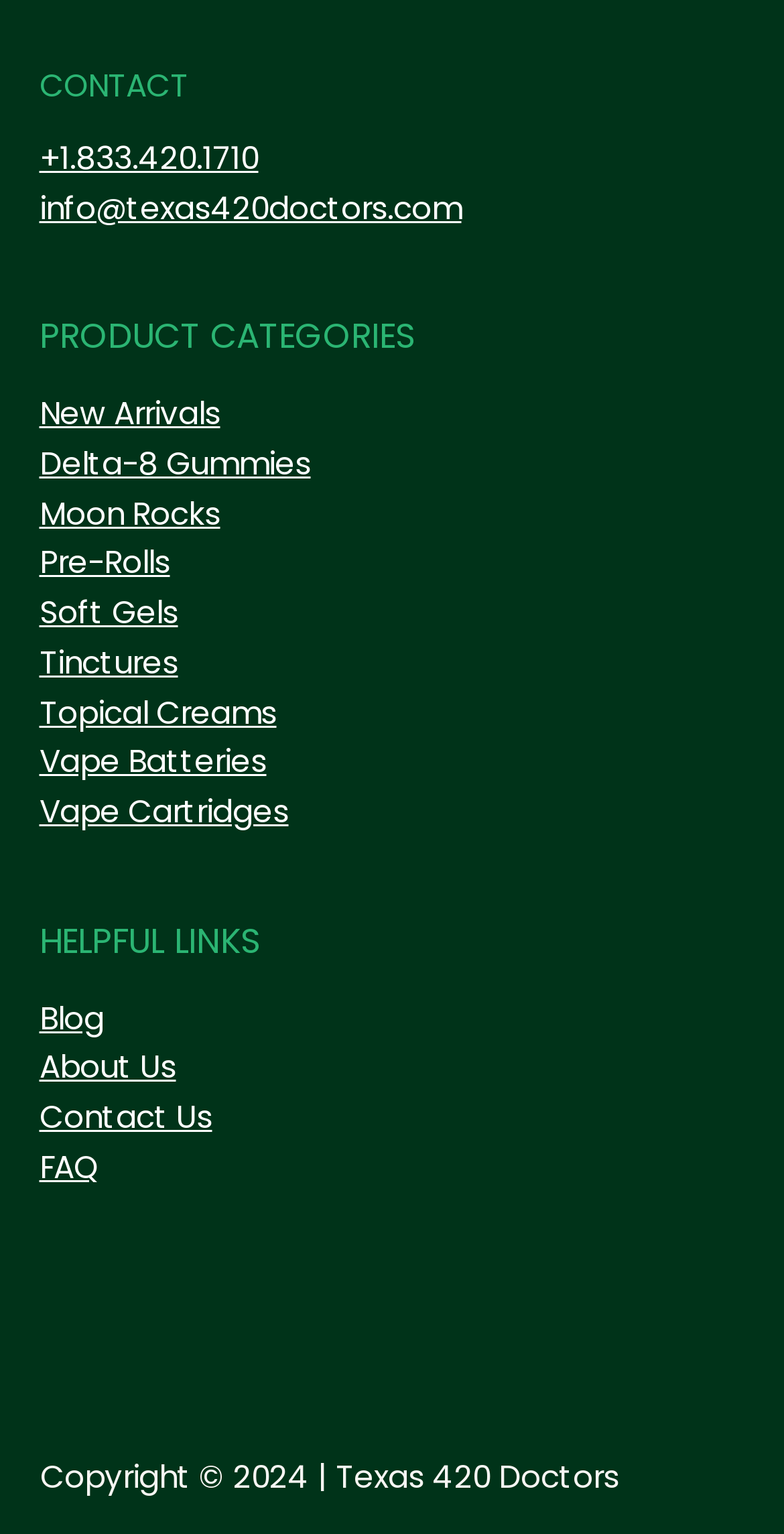Pinpoint the bounding box coordinates for the area that should be clicked to perform the following instruction: "Read the blog".

[0.05, 0.65, 0.132, 0.677]